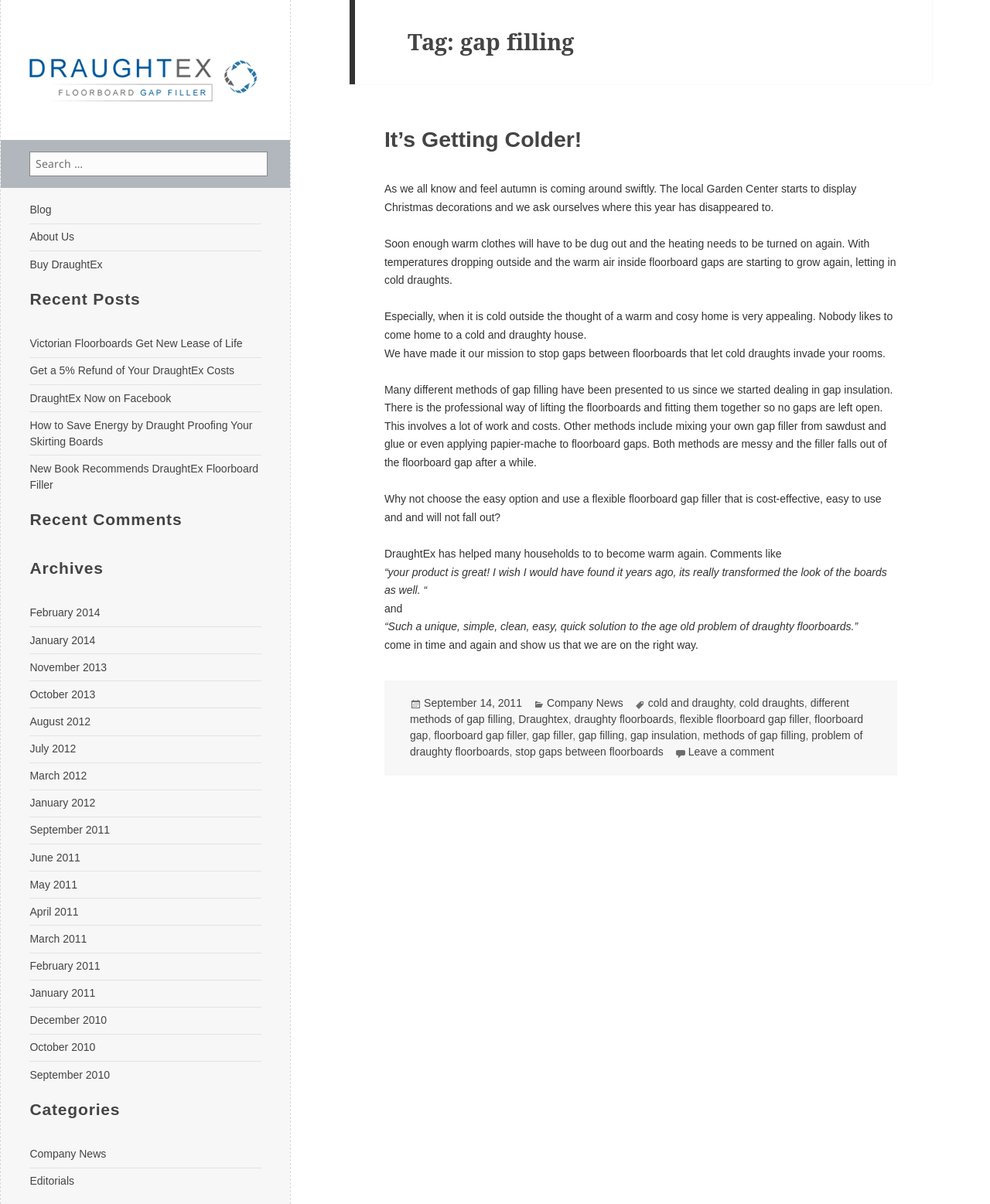Select the bounding box coordinates of the element I need to click to carry out the following instruction: "Share on Facebook".

None